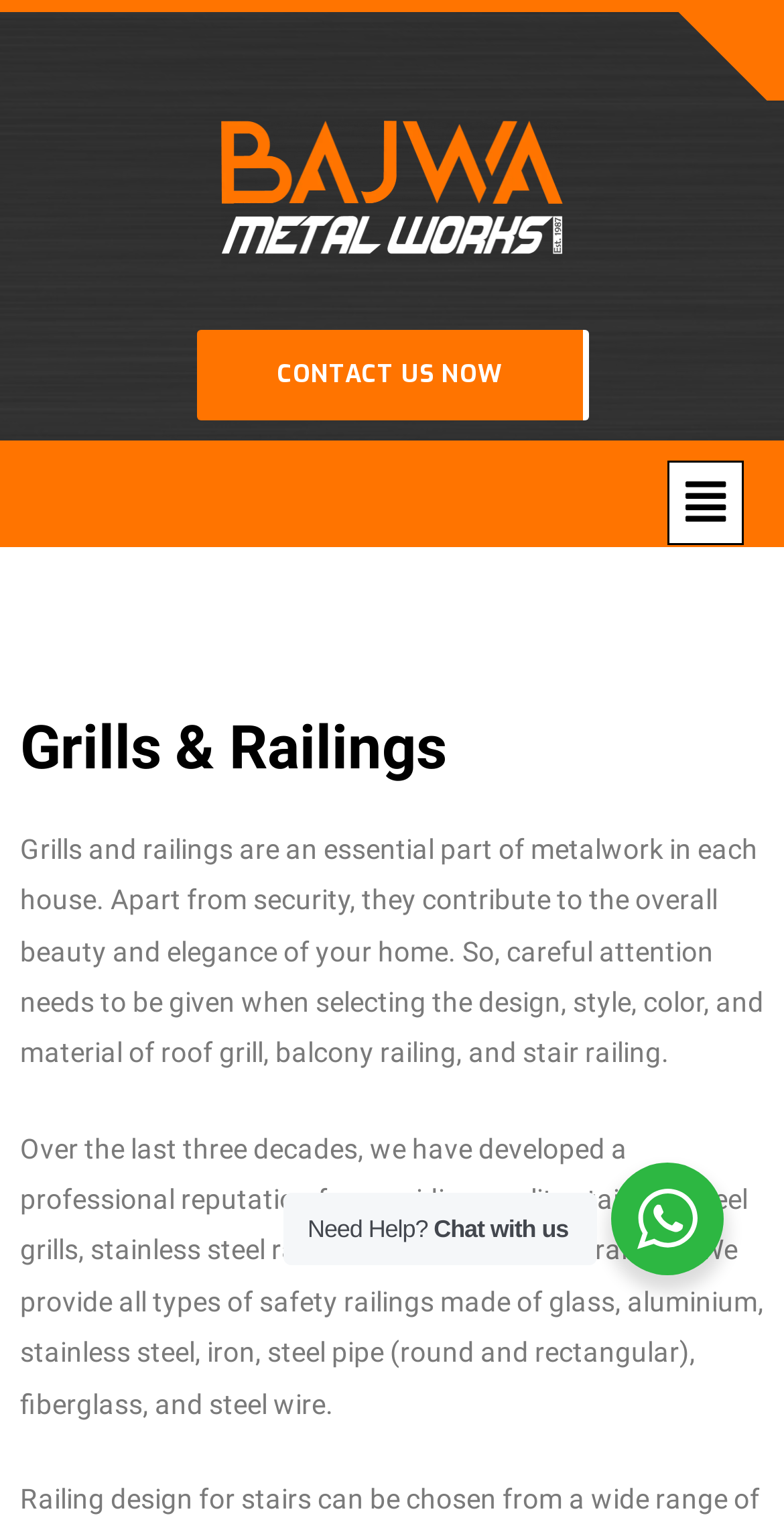Generate a comprehensive description of the webpage.

The webpage is about Grills and Railings offered by Bajwa Metal Works. At the top right corner, there are three social media links to Facebook, Twitter, and Instagram. Next to these links, there is a link to Bajwa Metal Works, accompanied by an image of the company's logo. 

Below these links, a prominent "CONTACT US NOW" button is centered, taking up about half of the screen width. 

Further down, there is a heading "Grills & Railings" that spans almost the entire width of the page. Below this heading, there are two paragraphs of text. The first paragraph explains the importance of grills and railings in a house, not only for security but also for aesthetic appeal. The second paragraph describes the company's reputation and expertise in providing various types of grills and railings made from different materials.

At the bottom of the page, there are two lines of text, "Need Help?" and "Chat with us", positioned side by side.